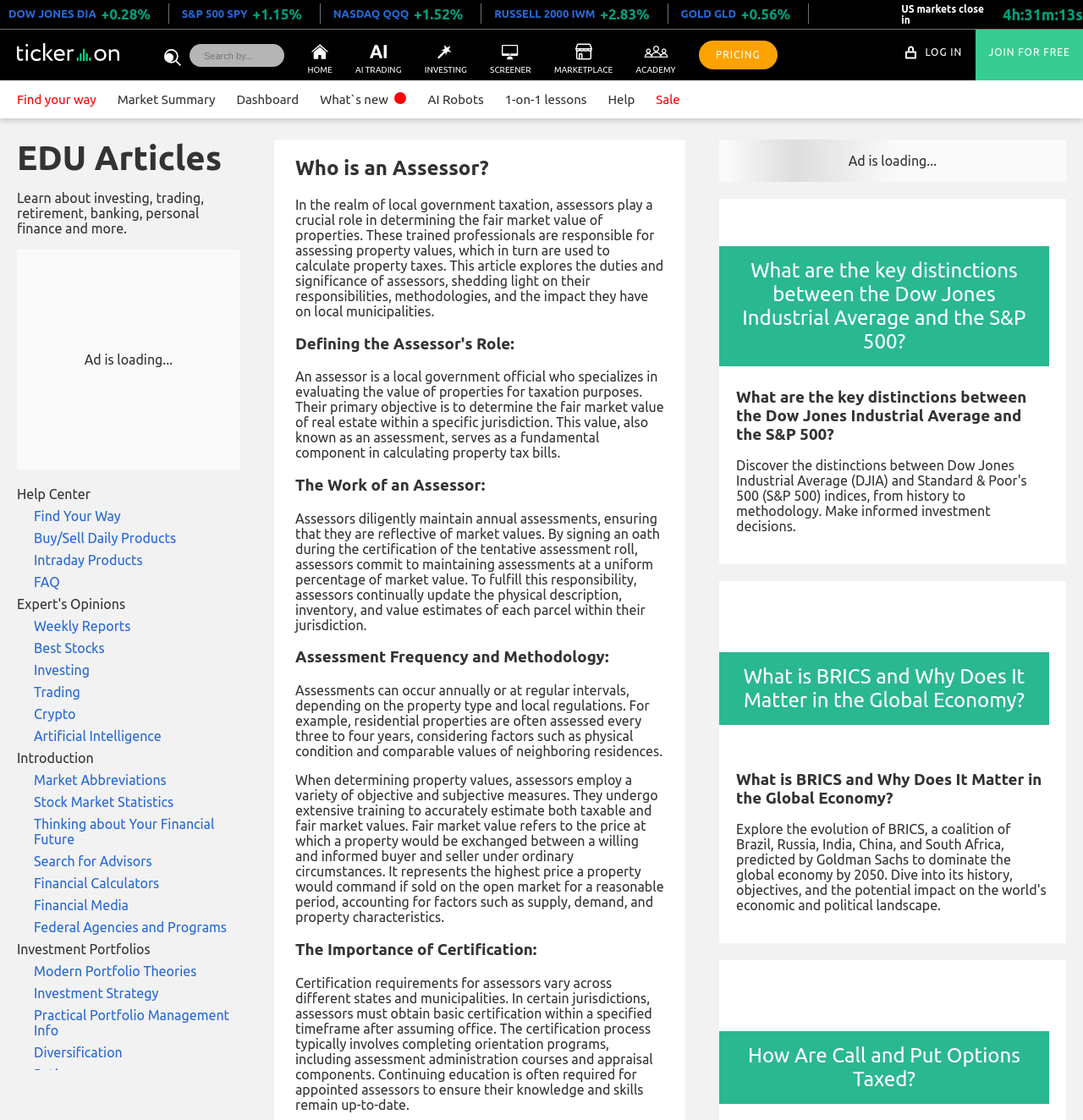Please provide a short answer using a single word or phrase for the question:
What is the primary objective of an assessor?

Determining fair market value